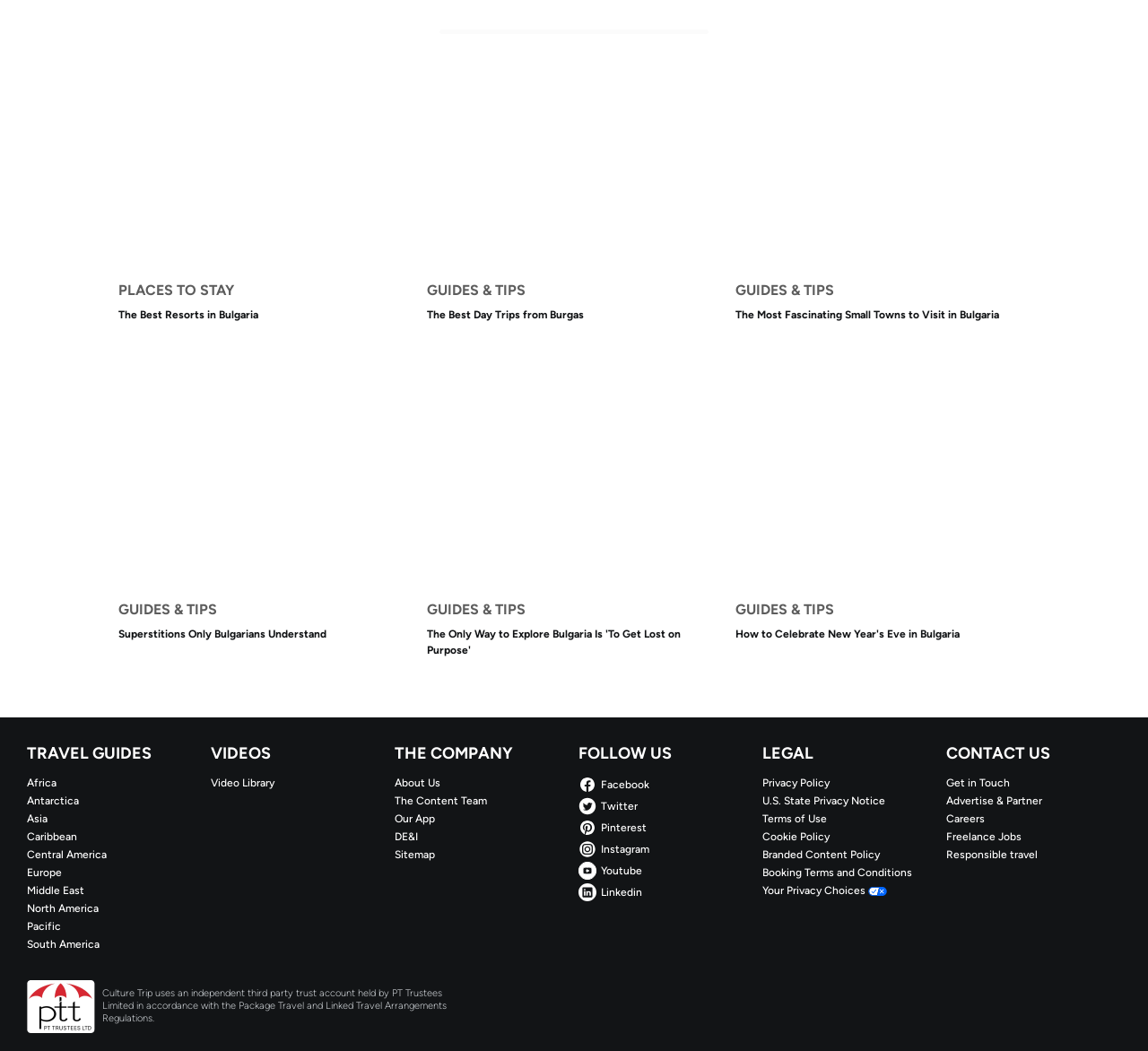Predict the bounding box coordinates of the UI element that matches this description: "Sitemap". The coordinates should be in the format [left, top, right, bottom] with each value between 0 and 1.

[0.344, 0.806, 0.496, 0.82]